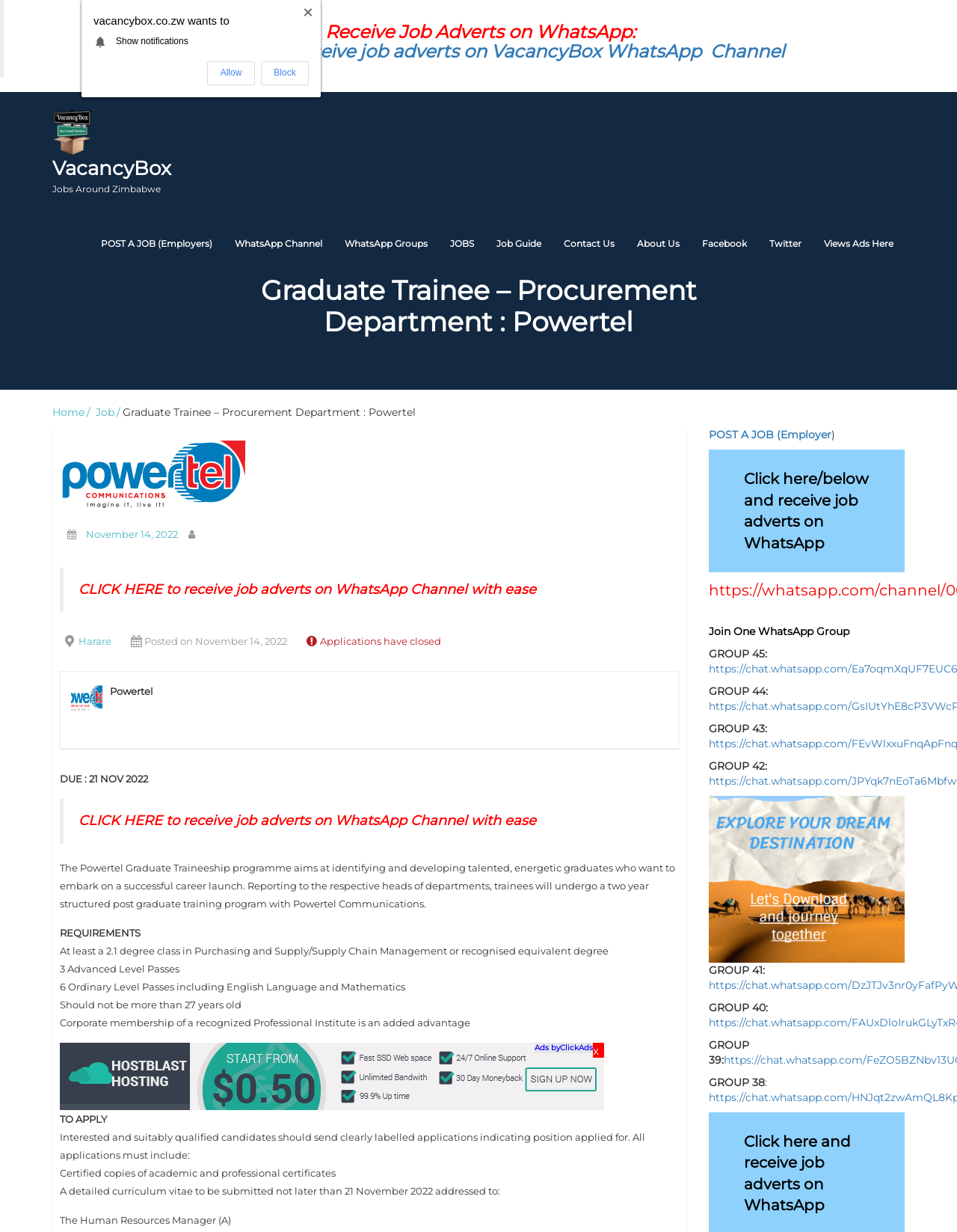What is the deadline for submitting applications?
Answer the question with a detailed and thorough explanation.

The deadline can be found in the static text element with the text 'DUE : 21 NOV 2022' which is located in the middle of the webpage.